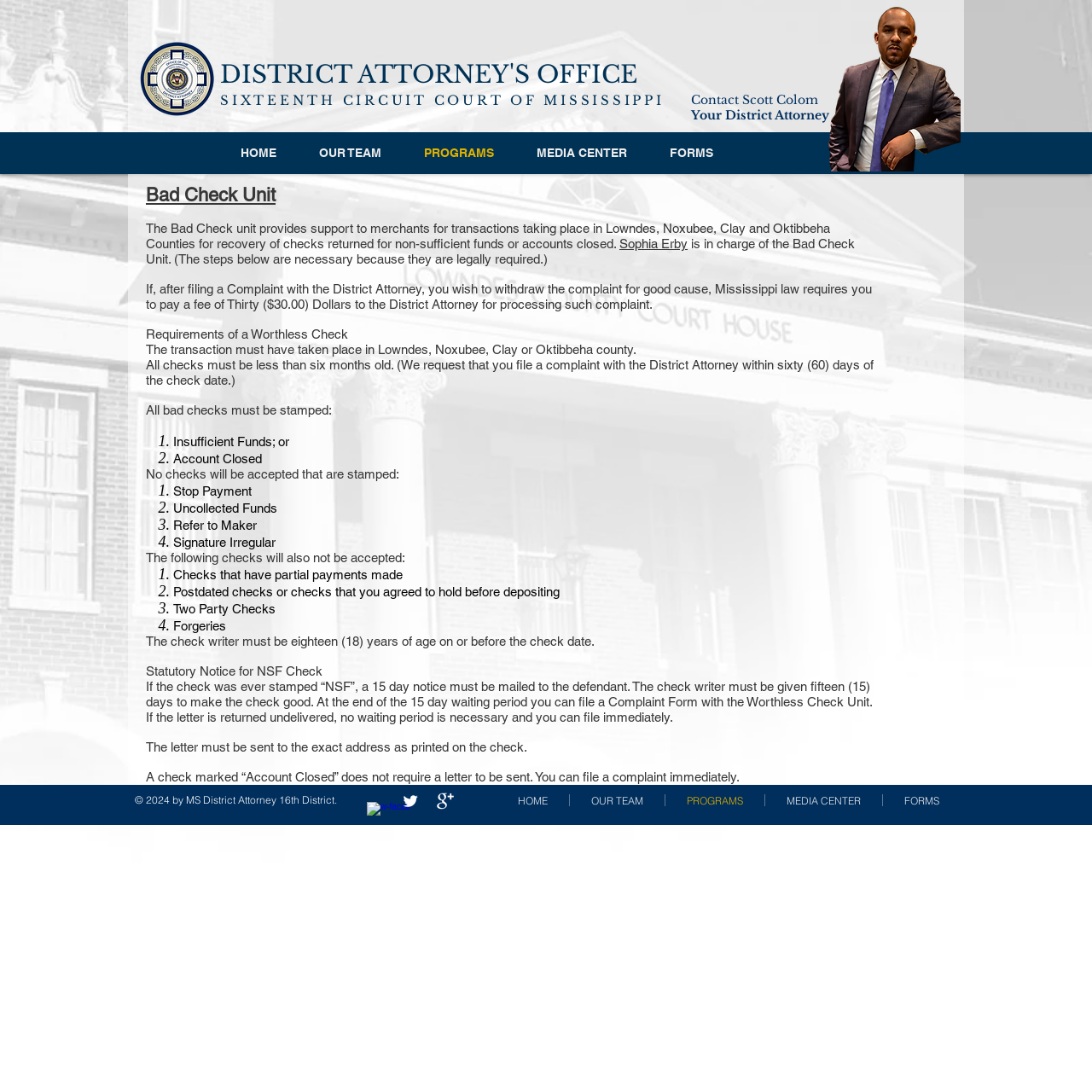What is the fee for withdrawing a complaint?
Using the screenshot, give a one-word or short phrase answer.

$30.00